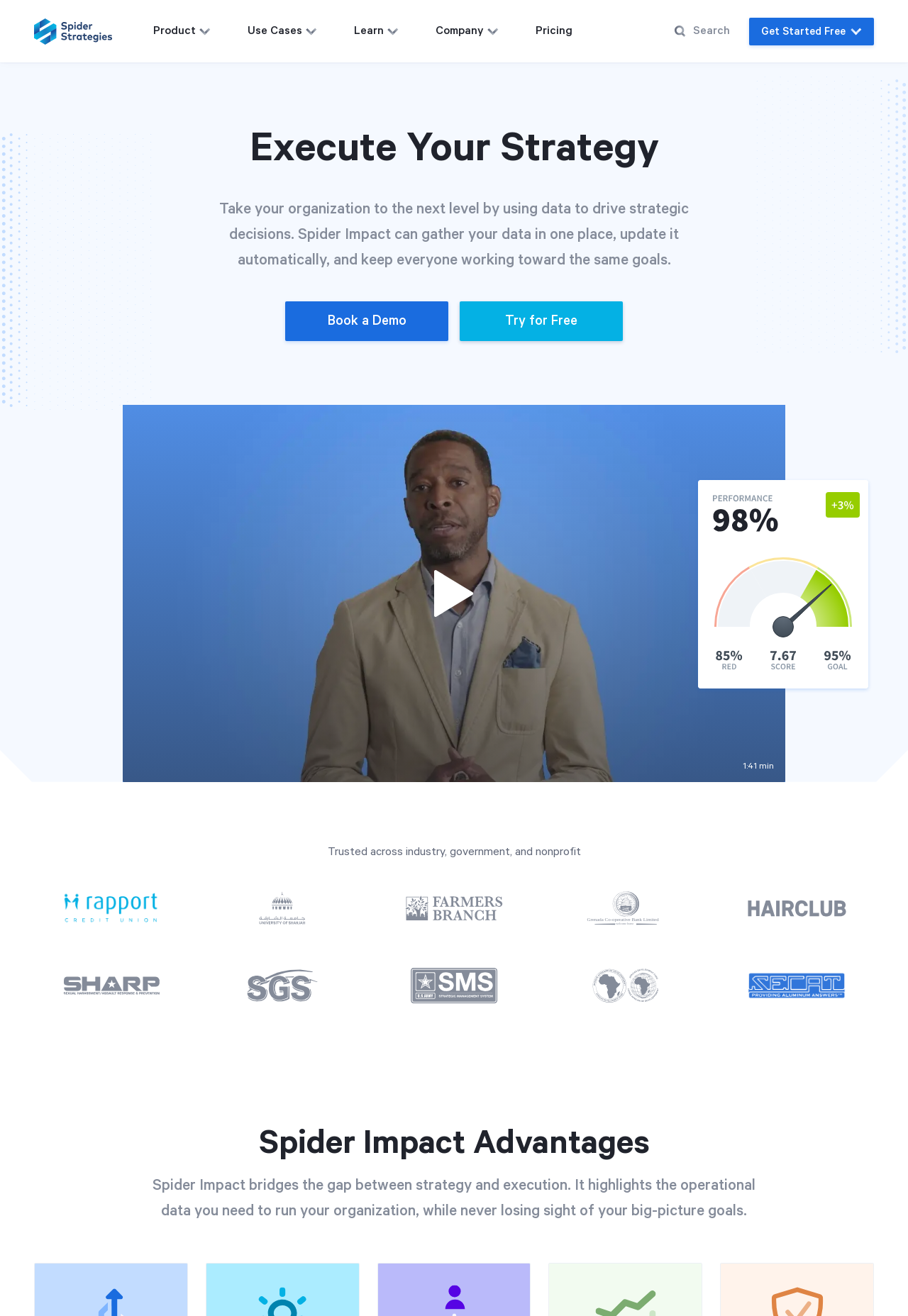Find the bounding box coordinates of the clickable area that will achieve the following instruction: "Book a demo".

[0.314, 0.229, 0.494, 0.259]